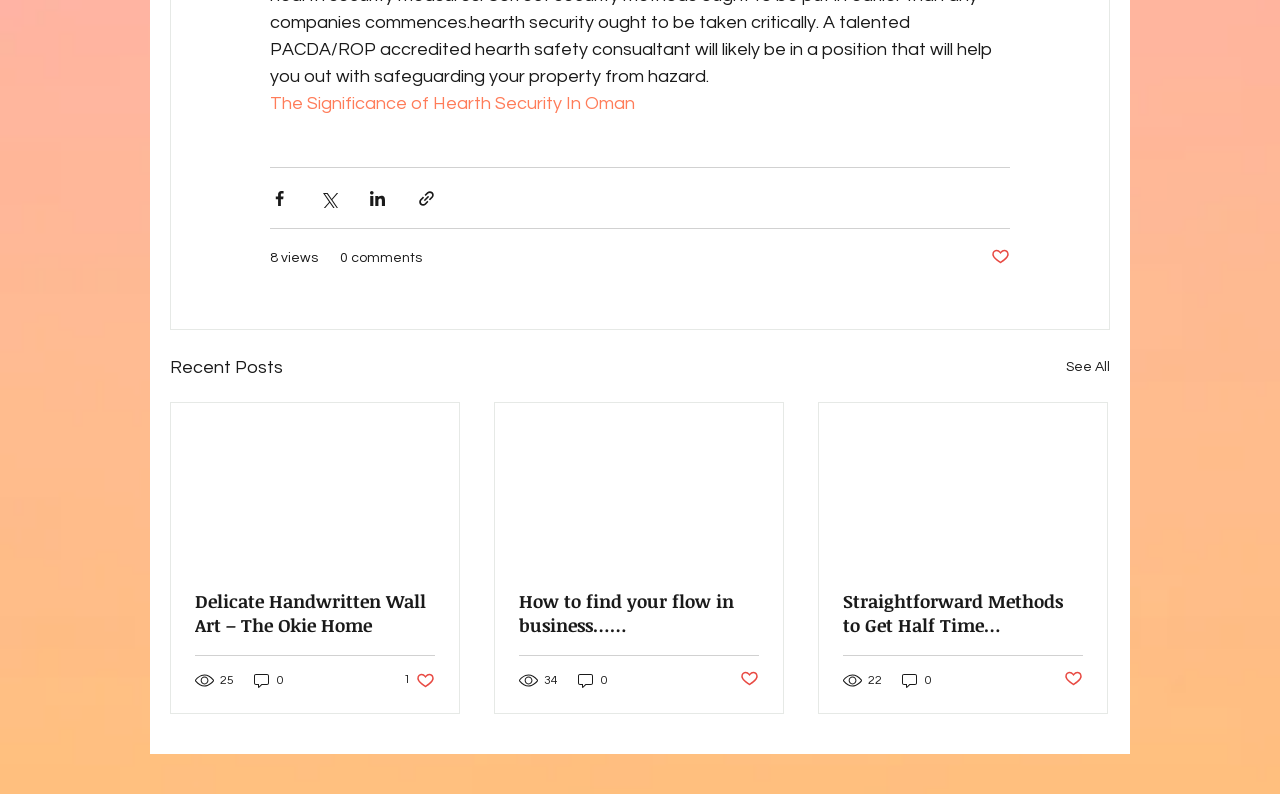Find the bounding box coordinates of the clickable region needed to perform the following instruction: "See all recent posts". The coordinates should be provided as four float numbers between 0 and 1, i.e., [left, top, right, bottom].

[0.833, 0.445, 0.867, 0.481]